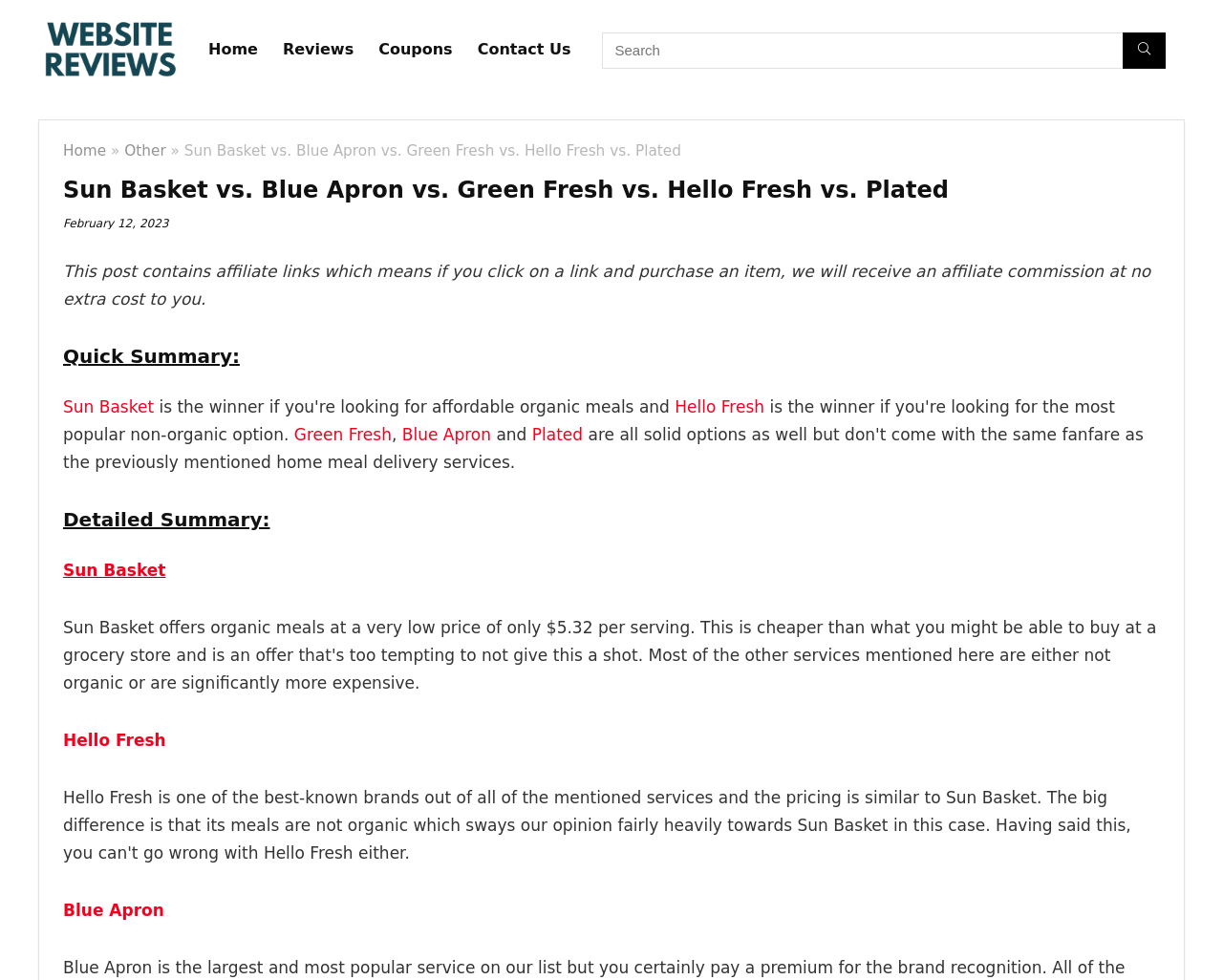Could you provide the bounding box coordinates for the portion of the screen to click to complete this instruction: "Click on Sun Basket"?

[0.052, 0.405, 0.126, 0.425]